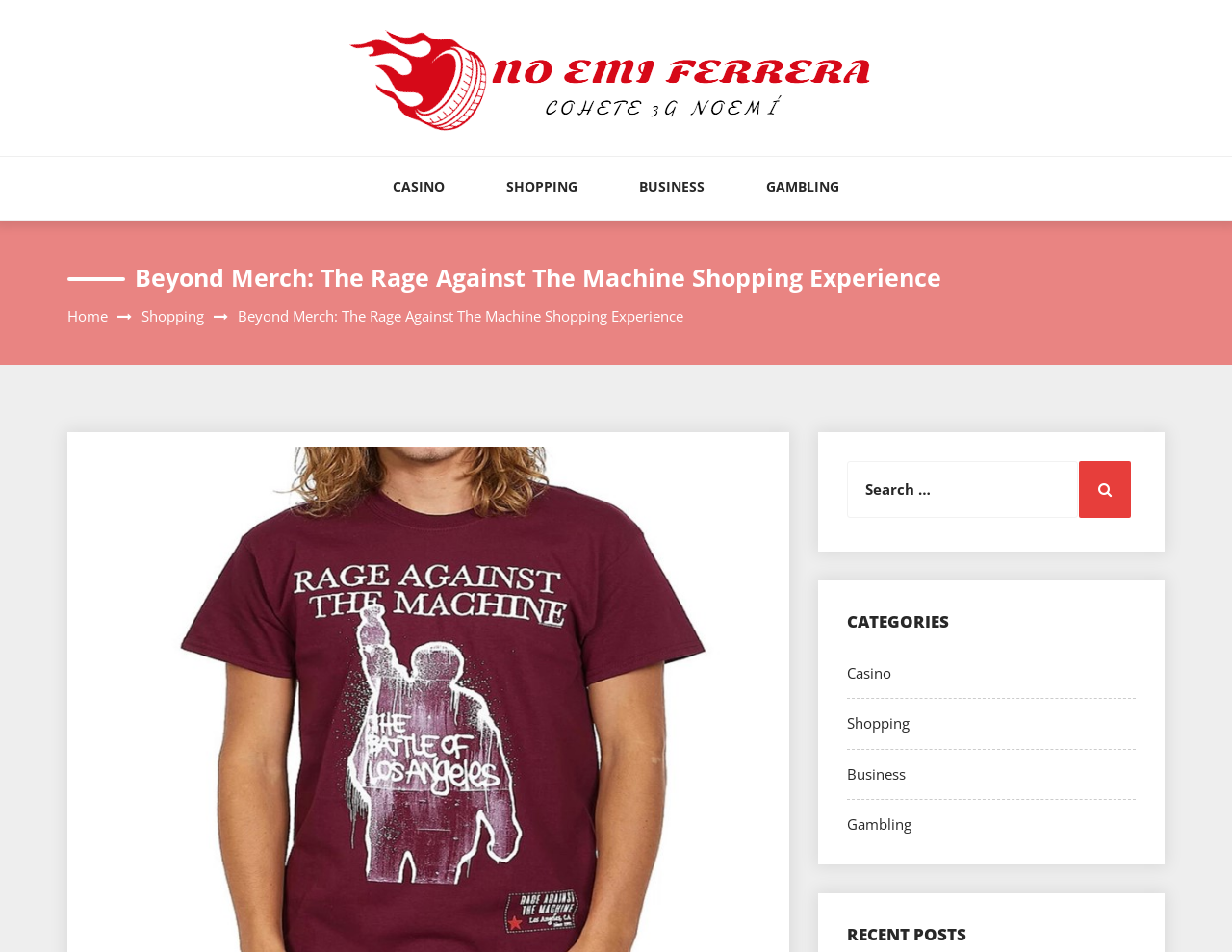Please specify the bounding box coordinates of the element that should be clicked to execute the given instruction: 'Check recent posts'. Ensure the coordinates are four float numbers between 0 and 1, expressed as [left, top, right, bottom].

[0.688, 0.968, 0.922, 0.994]